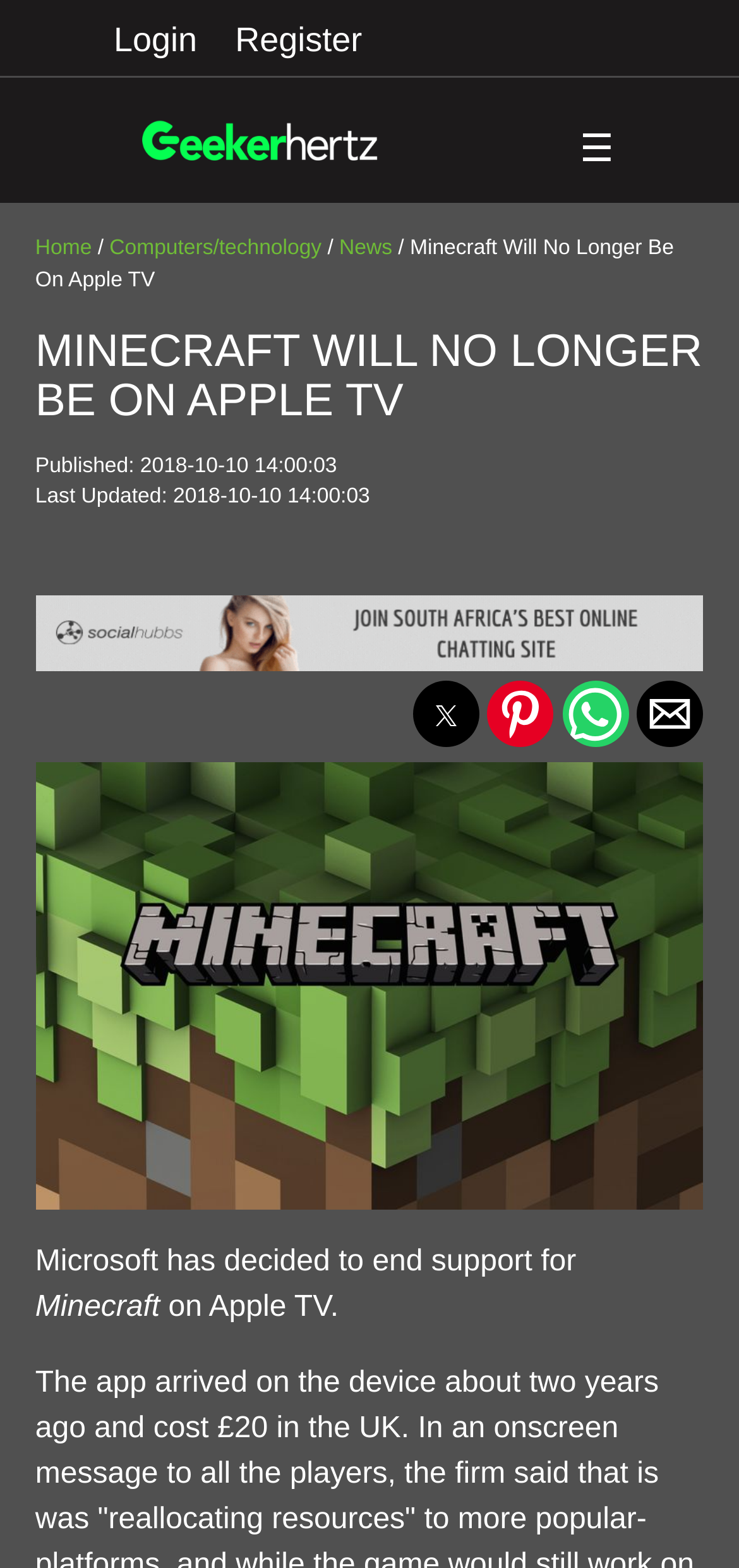Use one word or a short phrase to answer the question provided: 
When was the article published?

2018-10-10 14:00:03